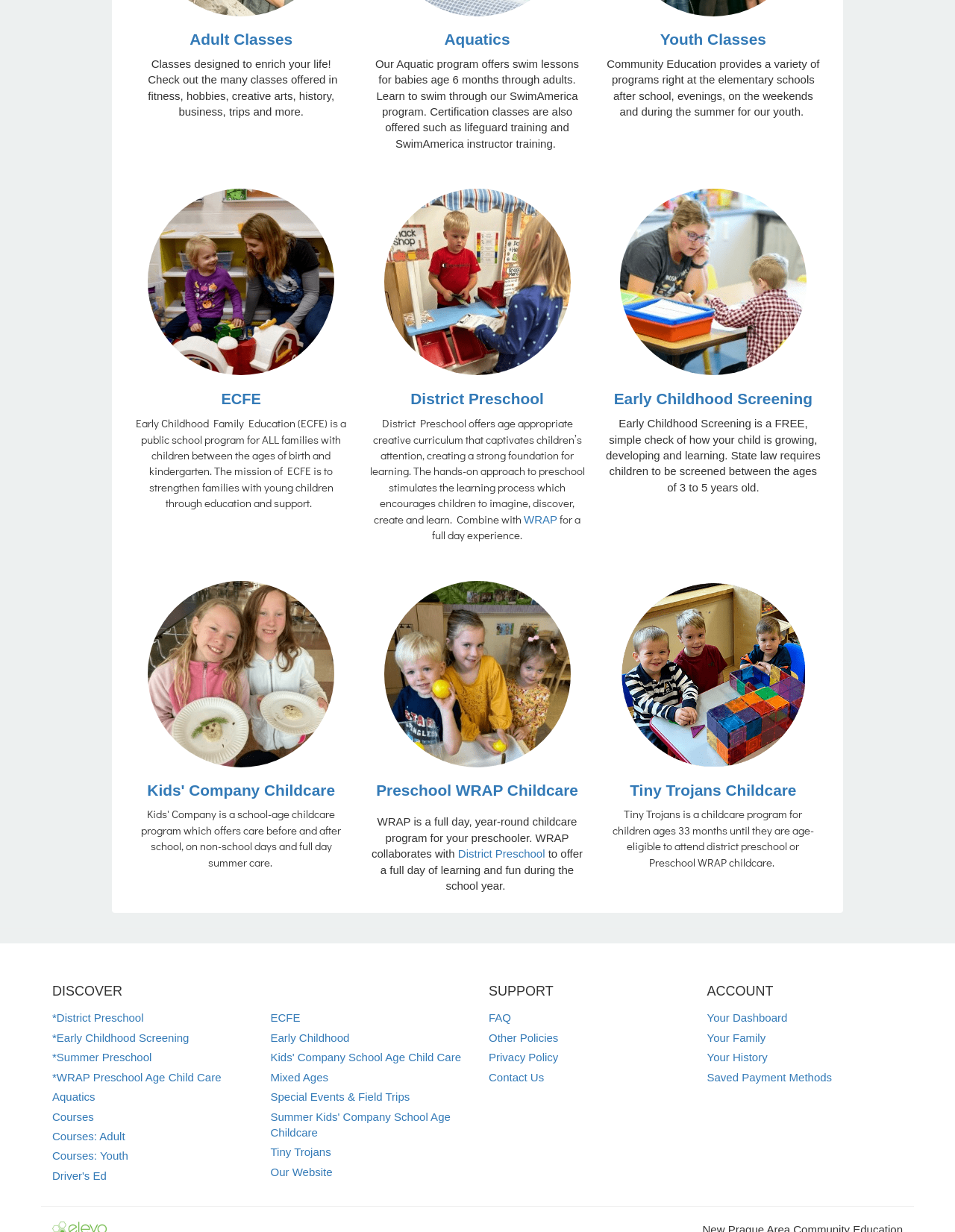Locate the bounding box coordinates of the clickable part needed for the task: "Click on Adult Classes".

[0.199, 0.025, 0.306, 0.039]